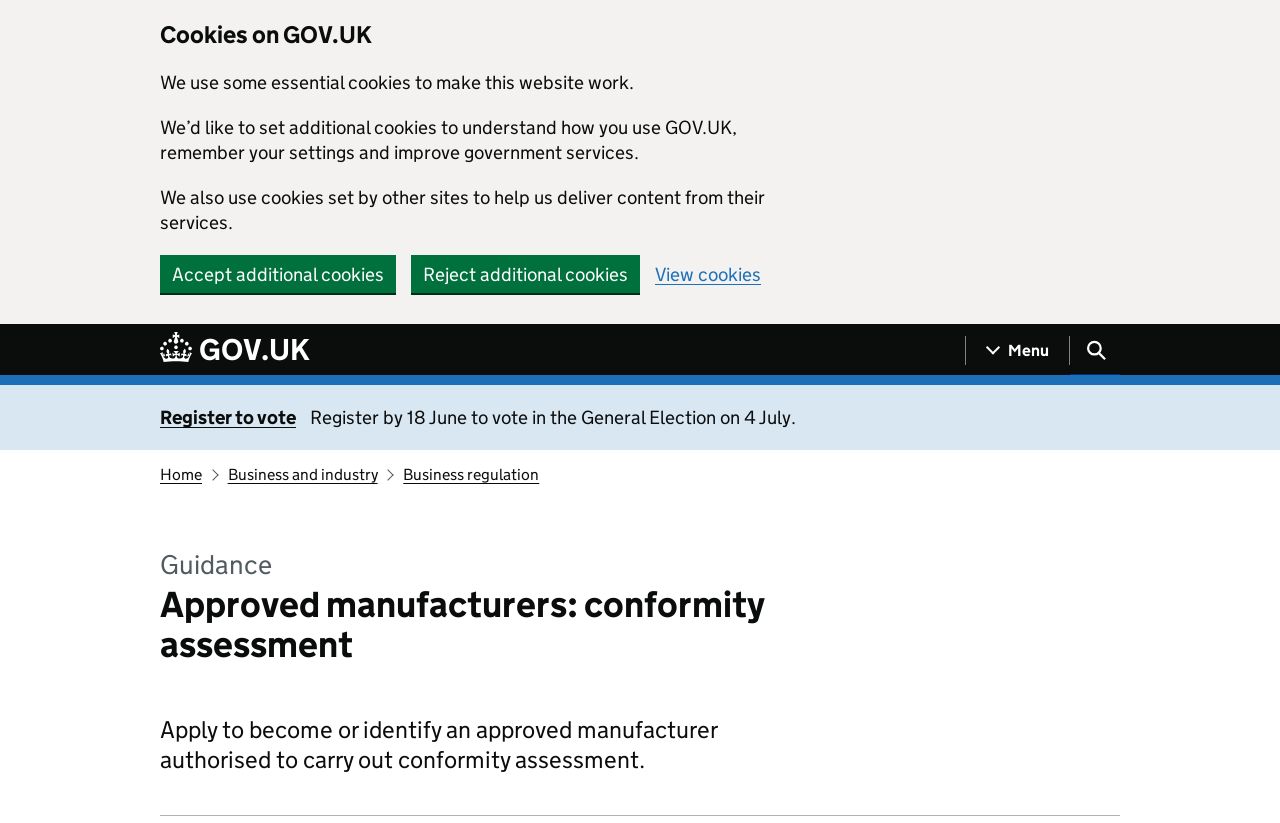What is the navigation menu button labeled?
Answer with a single word or phrase, using the screenshot for reference.

Menu